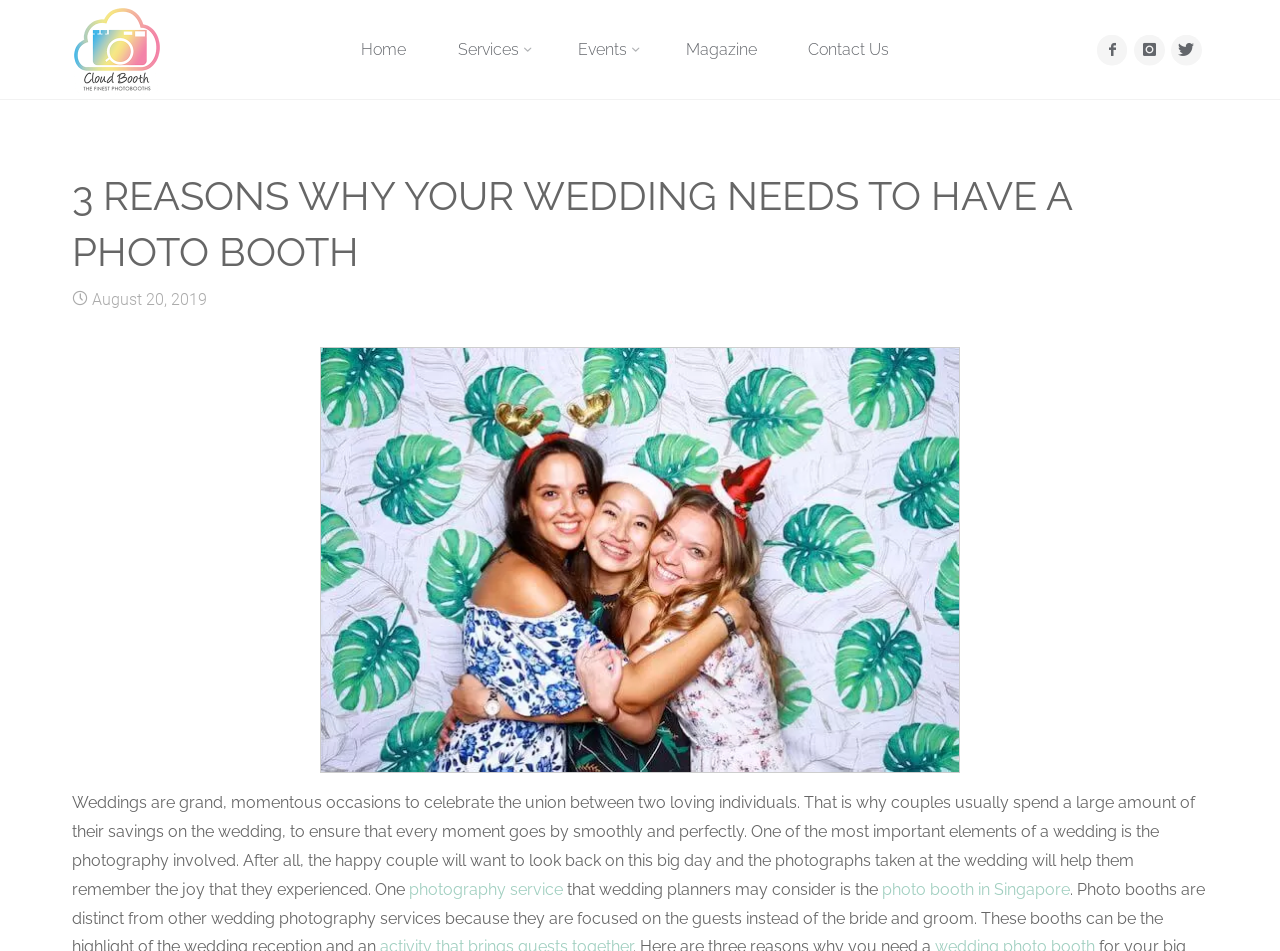Please locate the bounding box coordinates of the element that should be clicked to achieve the given instruction: "Go to the 'Contact Us' page".

[0.611, 0.0, 0.715, 0.105]